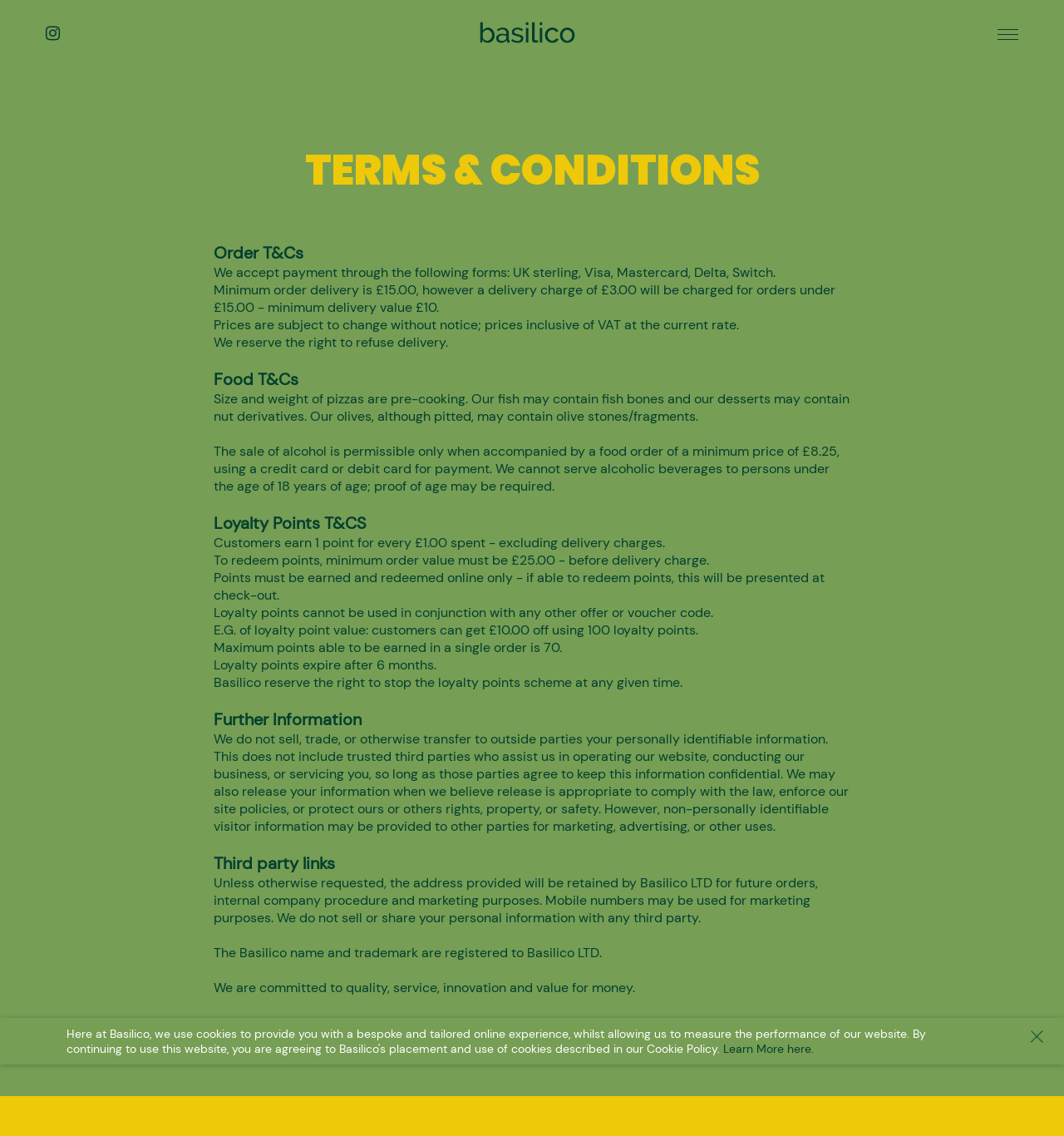Examine the screenshot and answer the question in as much detail as possible: How many forms of payment are accepted?

The terms and conditions section mentions that payment is accepted through UK sterling, Visa, Mastercard, Delta, and Switch, which are 5 forms of payment.